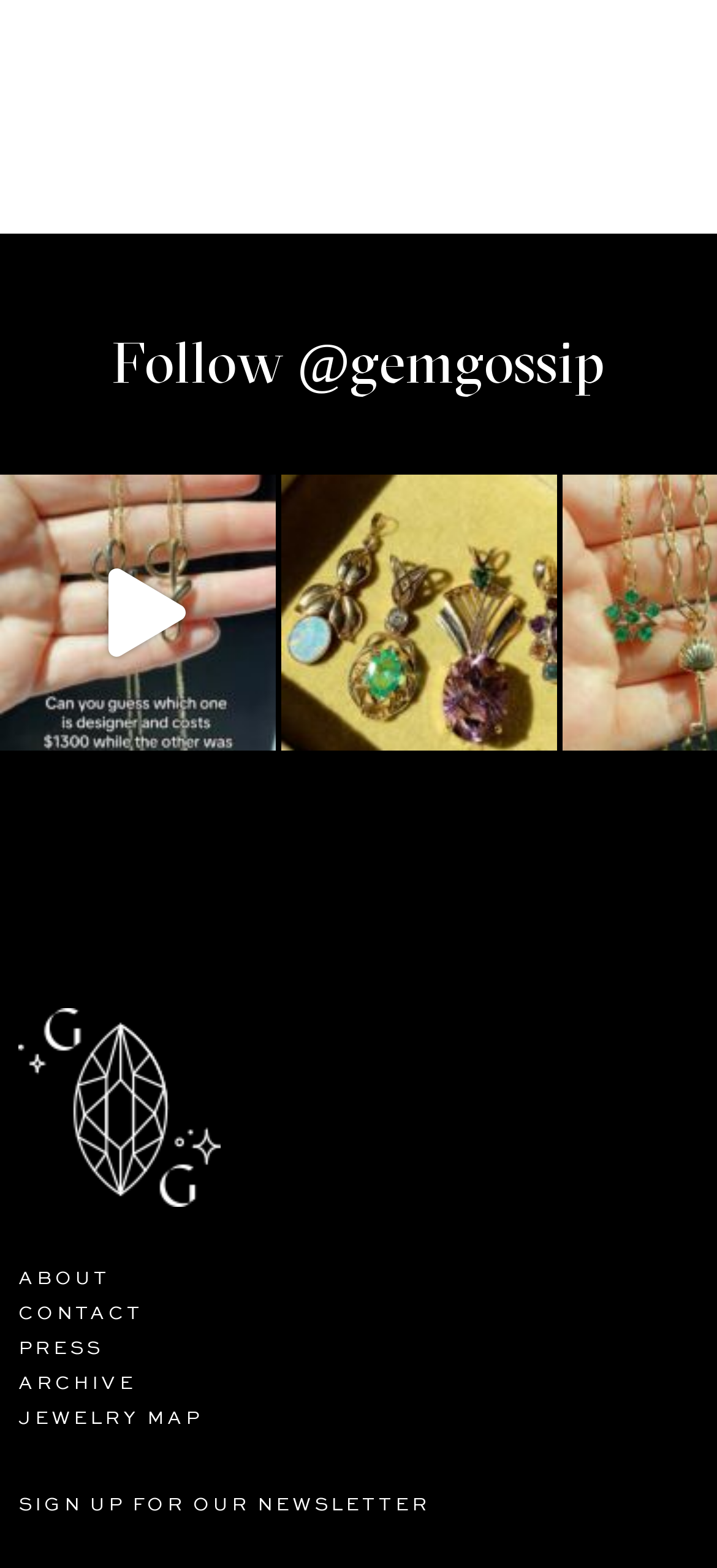Provide a brief response using a word or short phrase to this question:
What is the hashtag mentioned in the post?

#designerjewelry